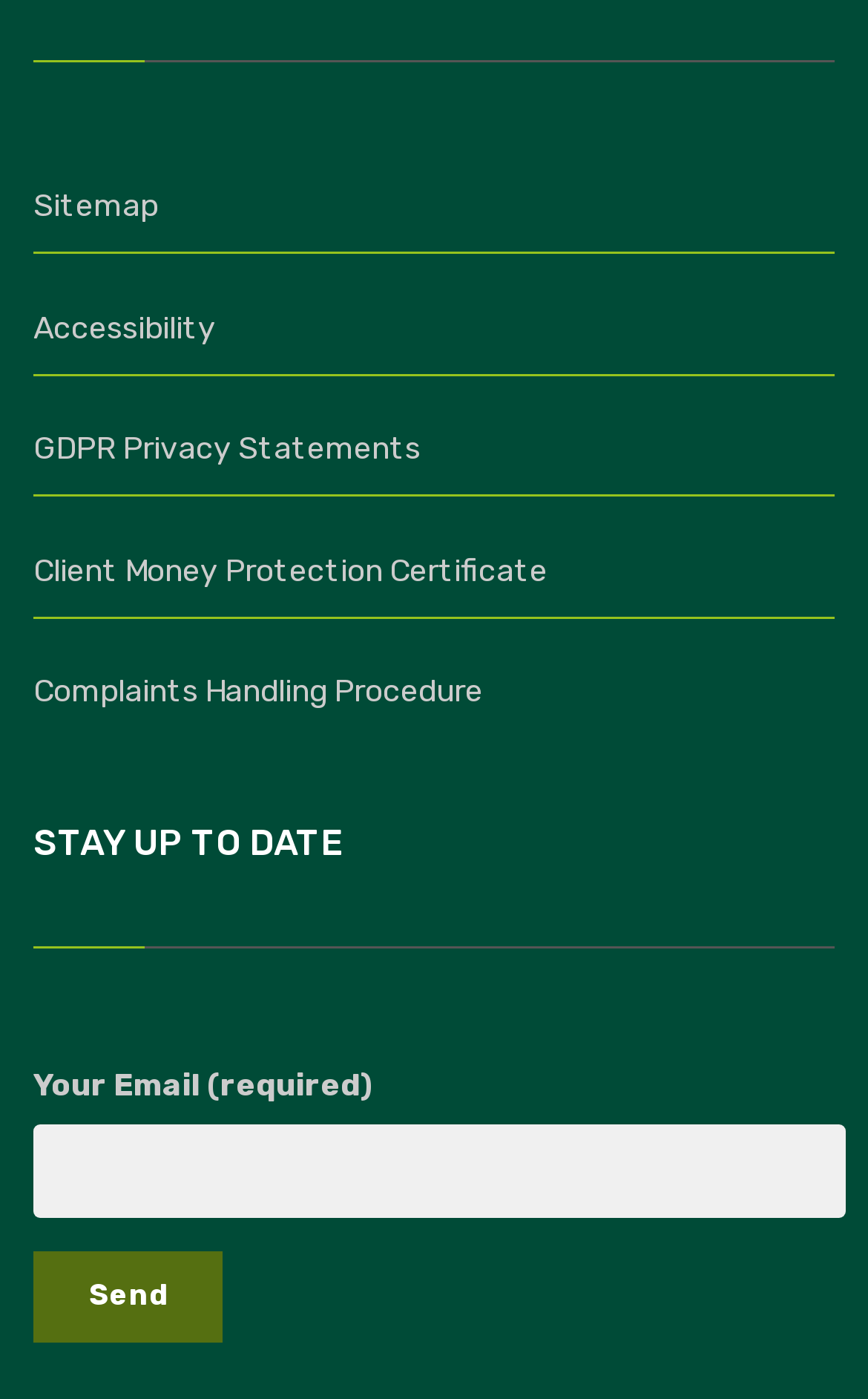How many links are in the top section?
Based on the image content, provide your answer in one word or a short phrase.

5